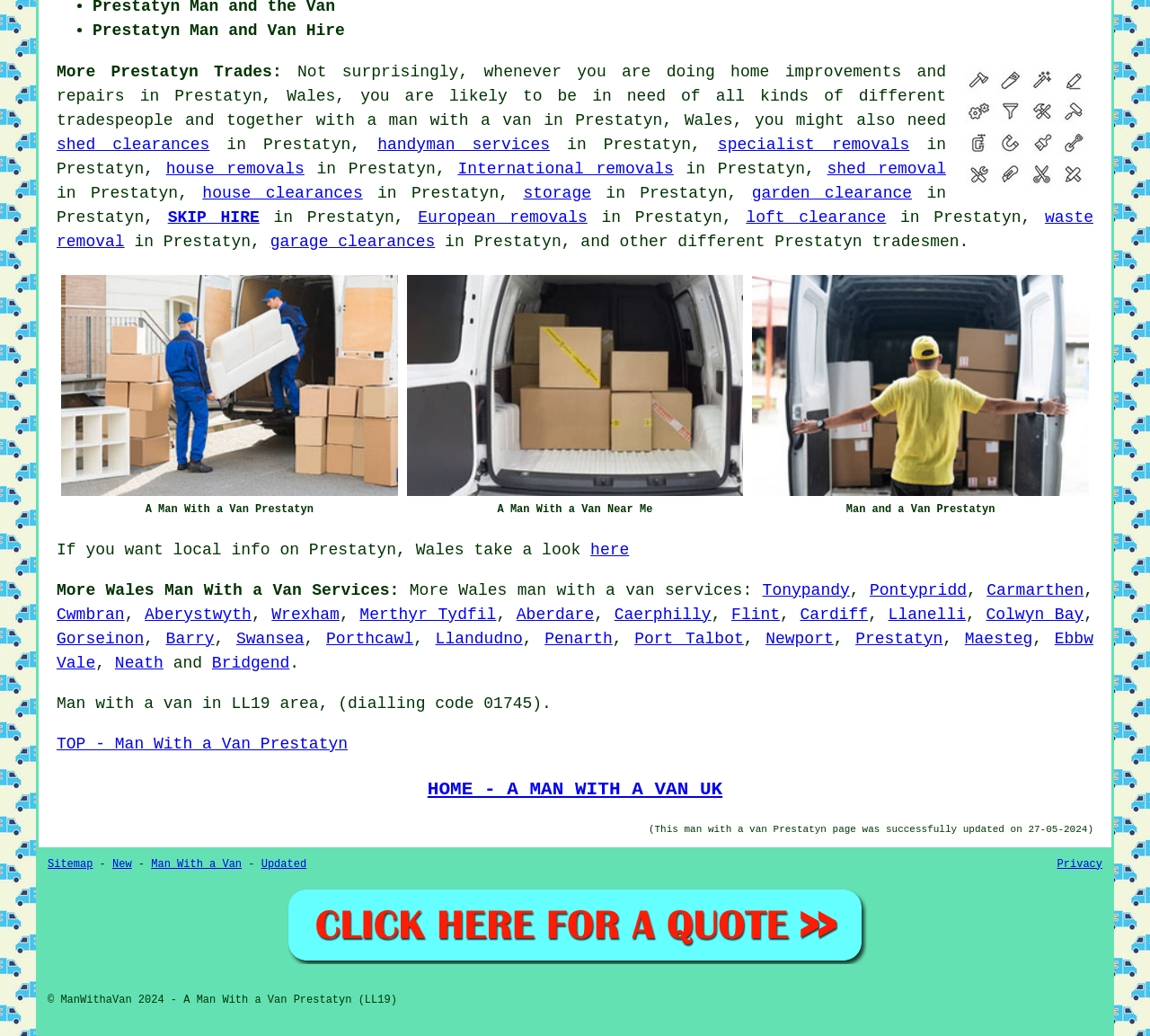Identify the bounding box coordinates of the part that should be clicked to carry out this instruction: "Click on 'house removals'".

[0.144, 0.154, 0.265, 0.171]